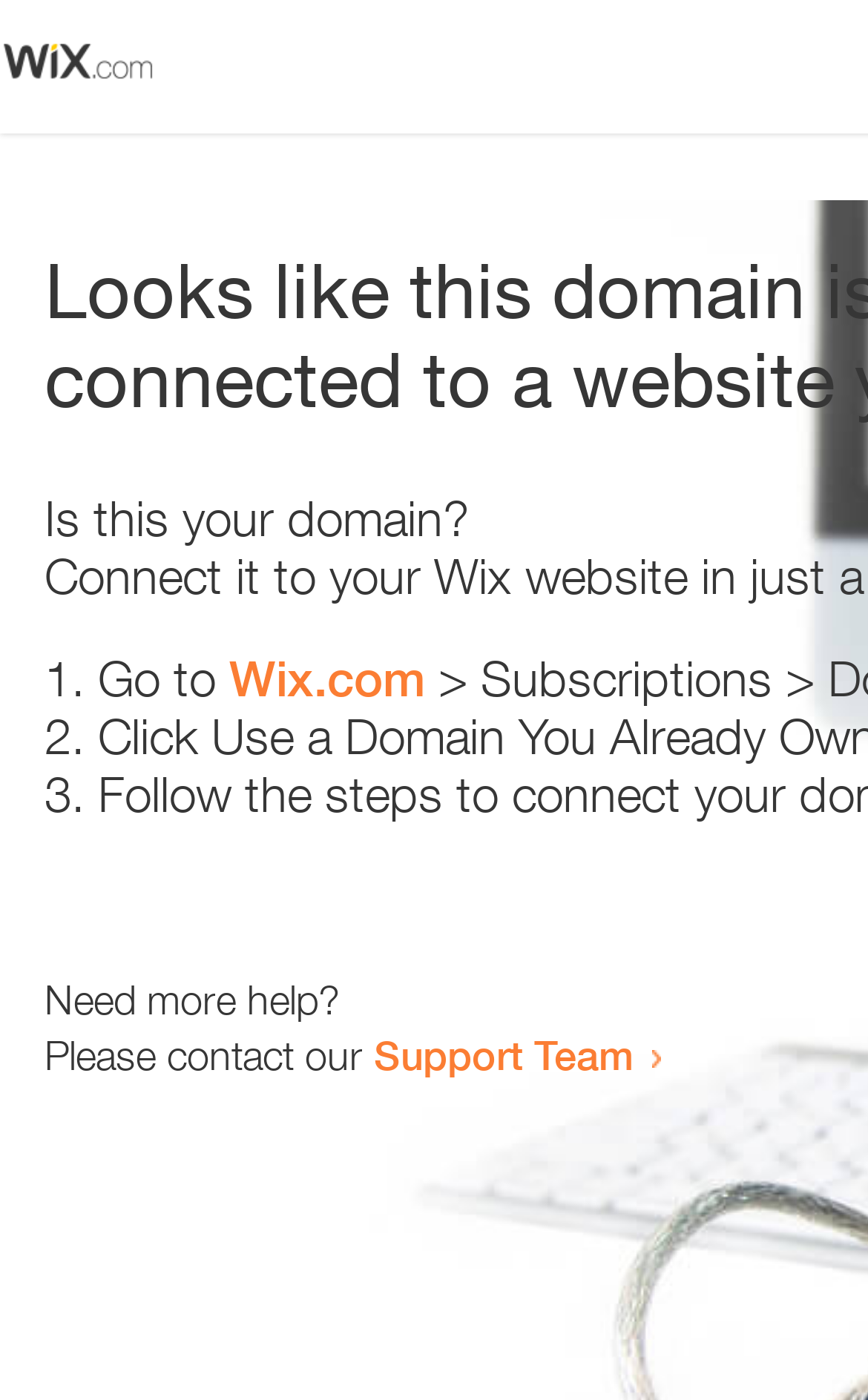Identify the bounding box for the element characterized by the following description: "Wix.com".

[0.264, 0.464, 0.49, 0.505]